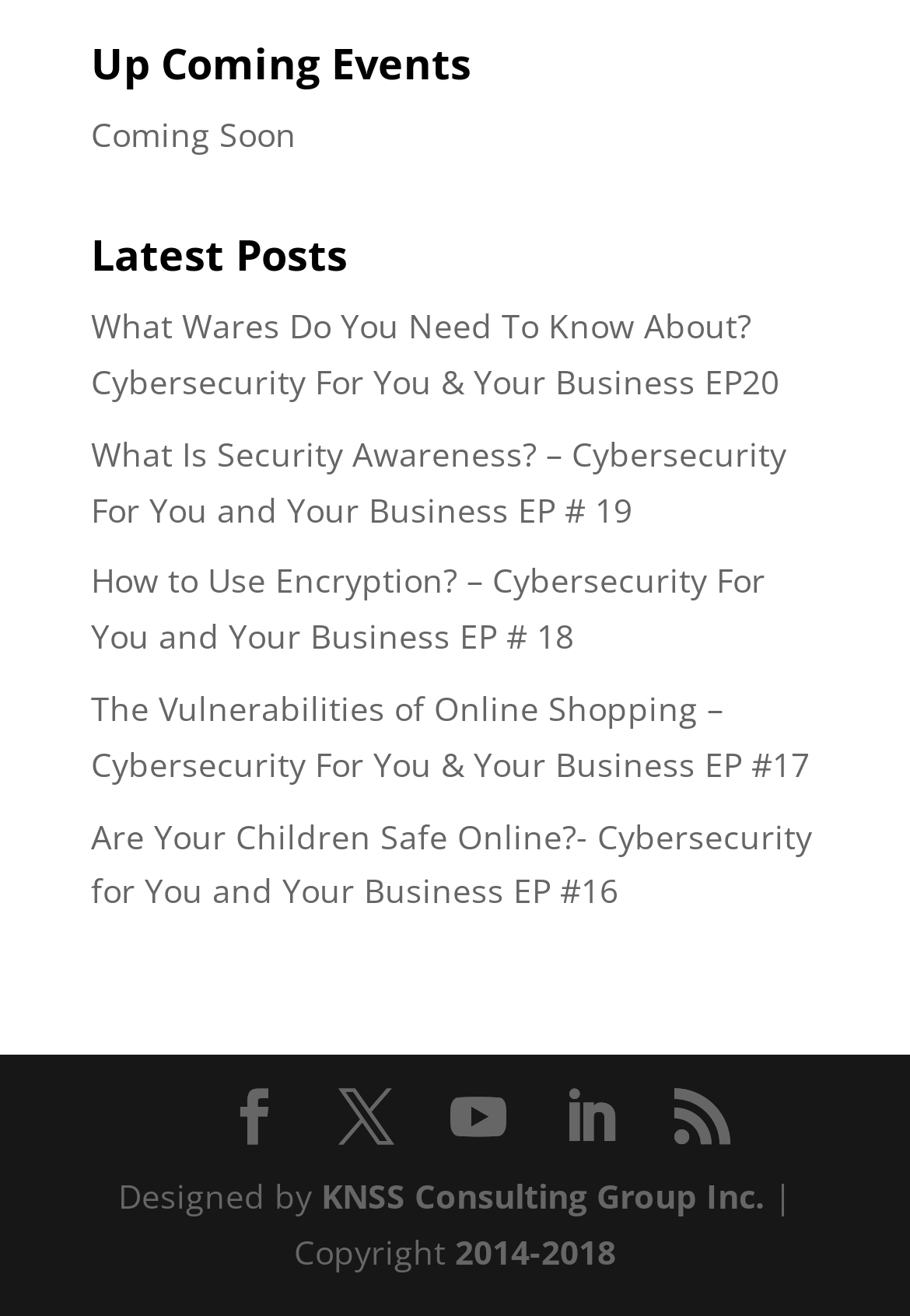How many social media links are there at the bottom of the webpage?
Refer to the screenshot and deliver a thorough answer to the question presented.

There are 5 social media links at the bottom of the webpage, represented by the icons '', '', '', '', and ''.